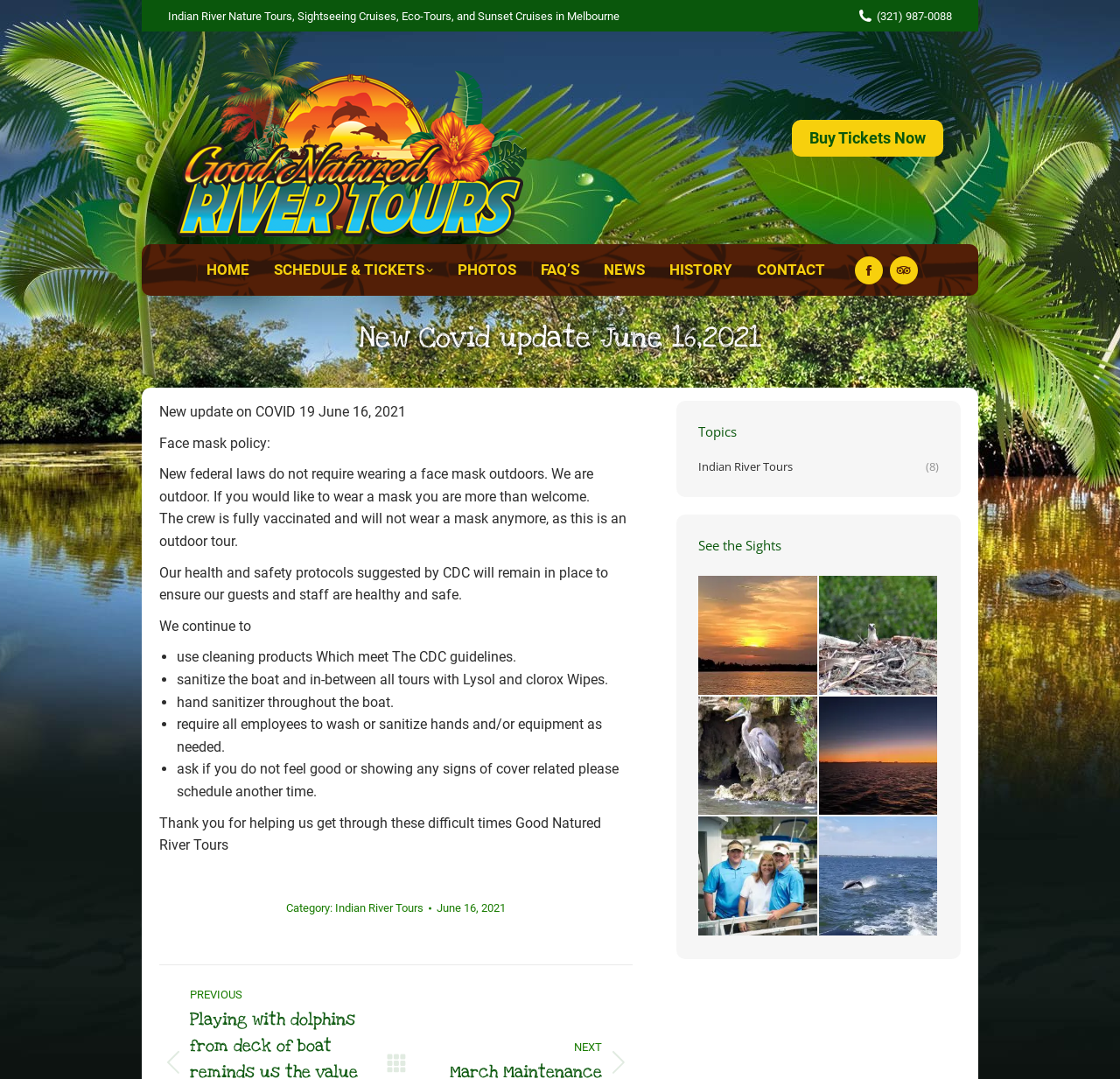Please locate the bounding box coordinates of the element's region that needs to be clicked to follow the instruction: "Call the phone number". The bounding box coordinates should be provided as four float numbers between 0 and 1, i.e., [left, top, right, bottom].

[0.766, 0.007, 0.85, 0.022]